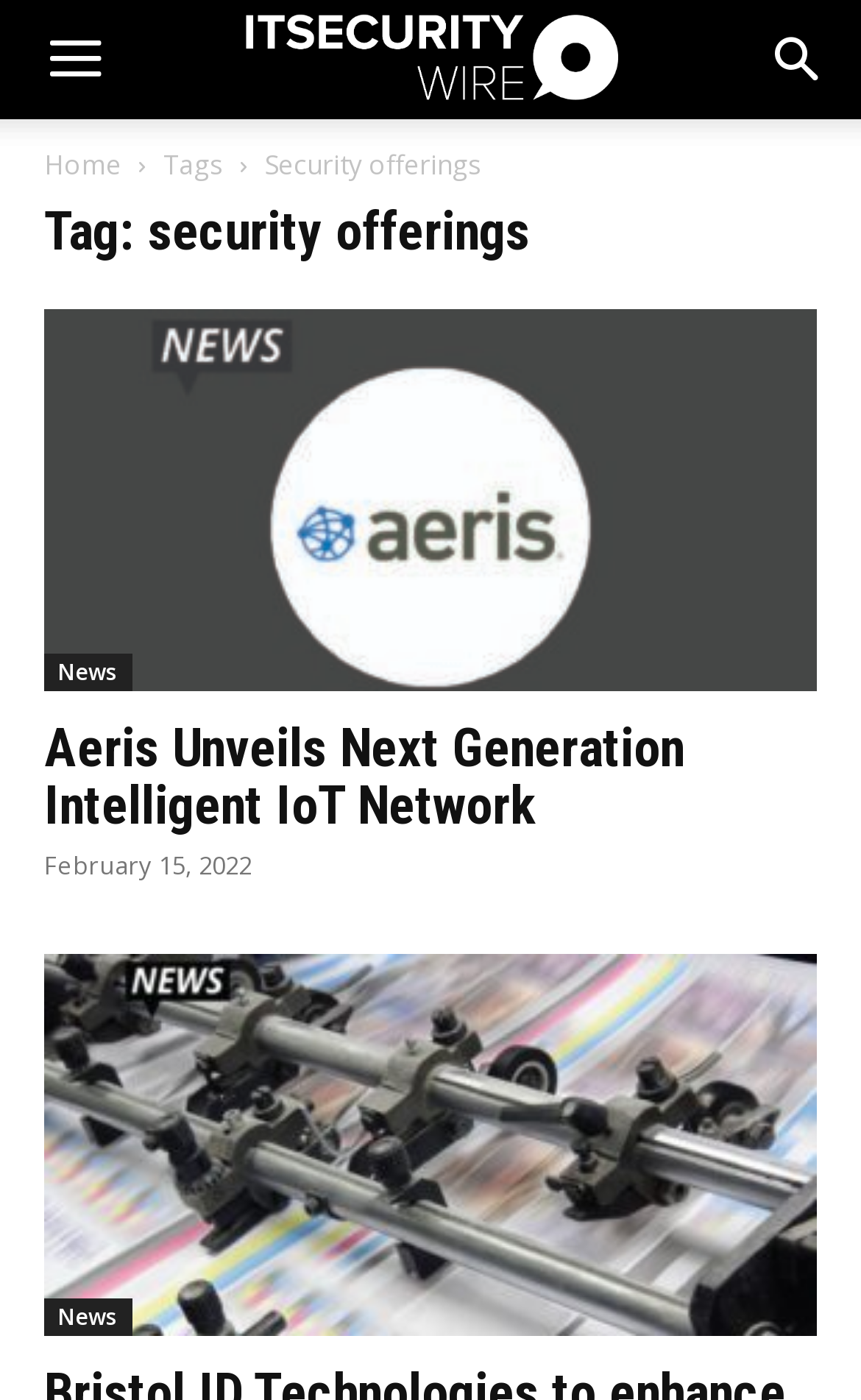What is the category of the news articles on this page?
Use the image to answer the question with a single word or phrase.

Security offerings